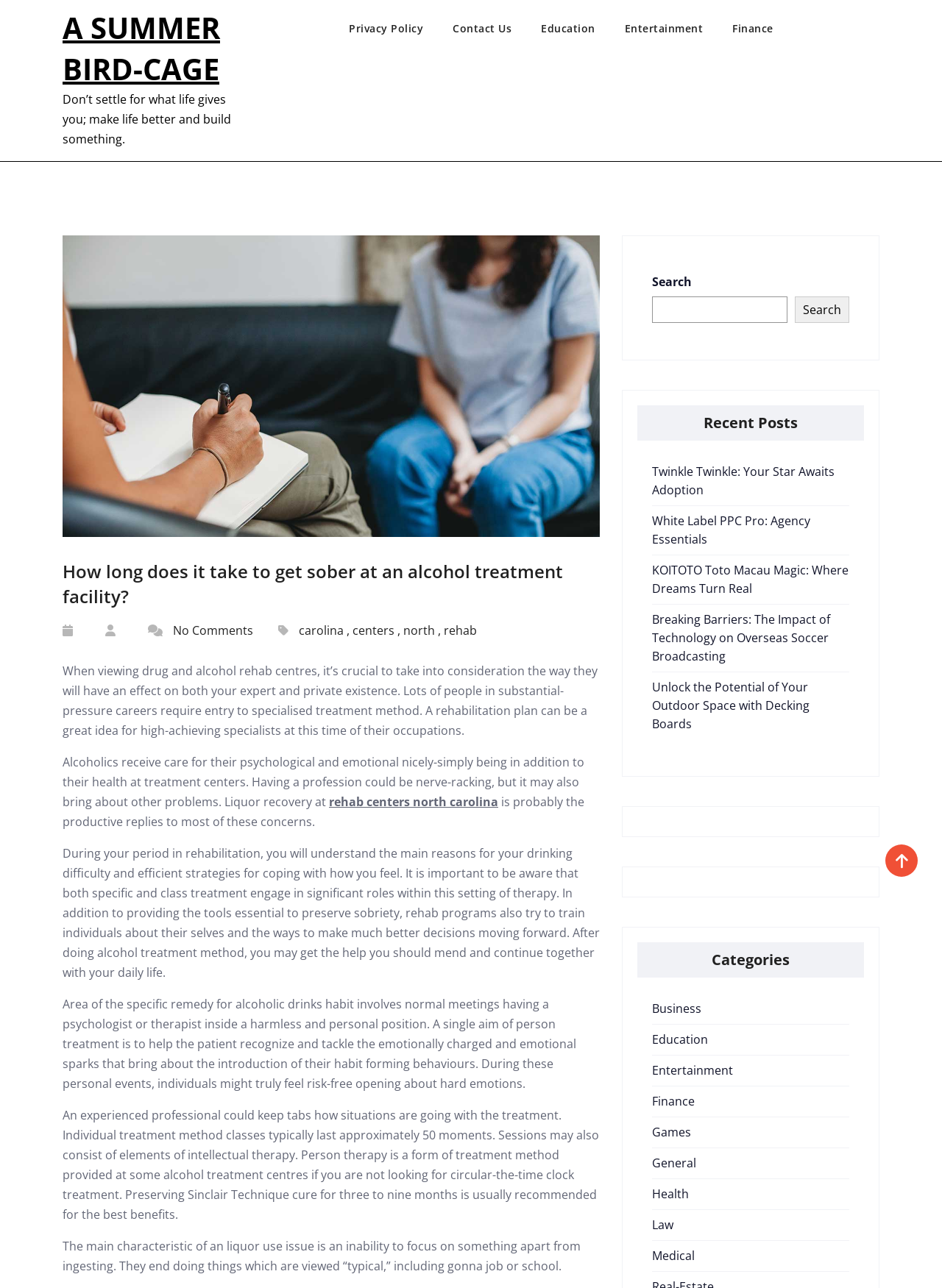Give a concise answer using one word or a phrase to the following question:
What is the purpose of individual treatment in rehab?

To address emotional and psychological issues